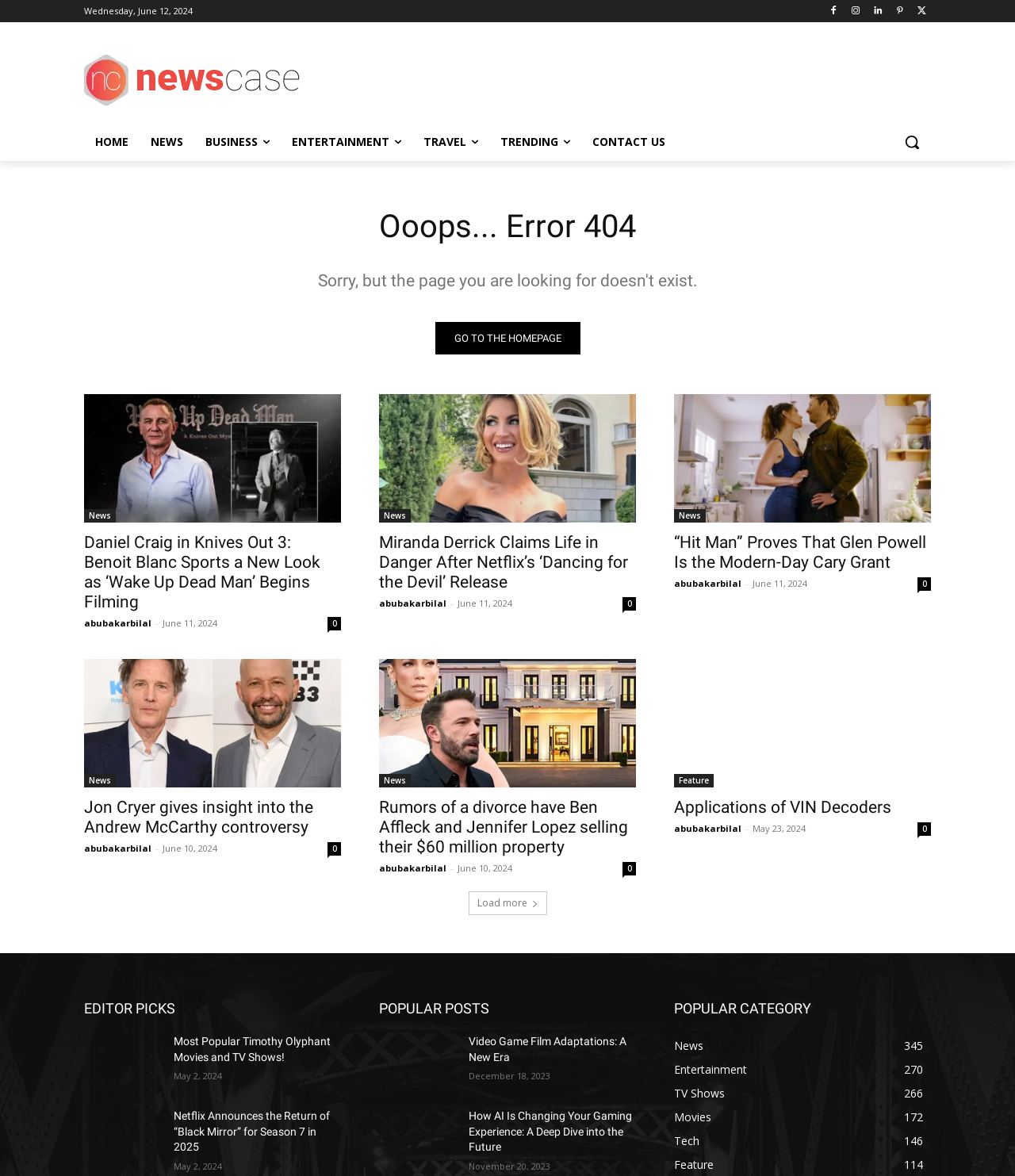What is the author of the news article 'Jon Cryer gives insight into the Andrew McCarthy controversy'?
Please provide a detailed and comprehensive answer to the question.

The author of the news article is obtained from the link element next to the title of the article, which displays the author's name as 'abubakarbilal'.